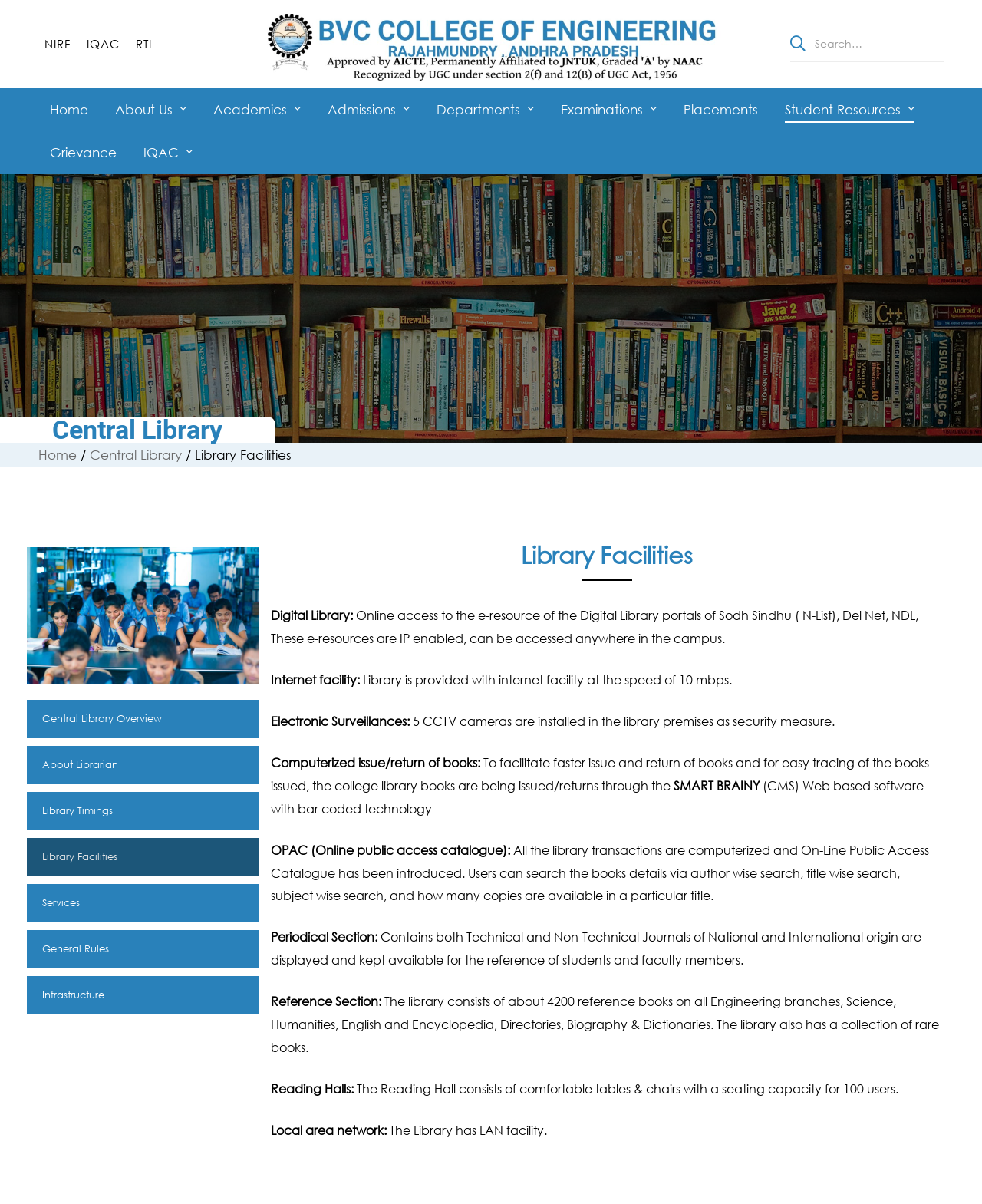Based on the image, please respond to the question with as much detail as possible:
What is the name of the college?

The name of the college can be found in the link 'BVC College of Engineering' at the top of the webpage, which is also accompanied by an image of the college logo.